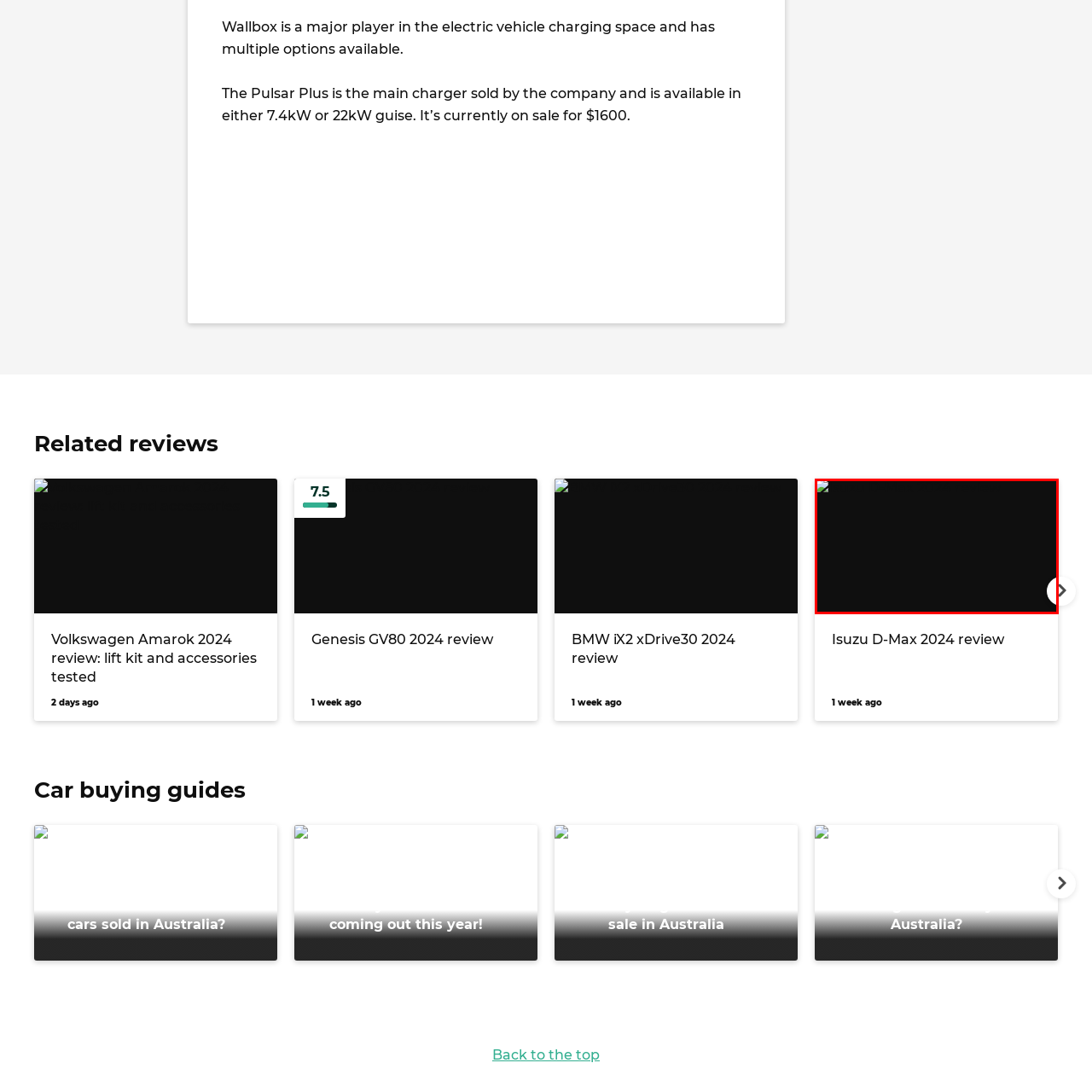Look closely at the section within the red border and give a one-word or brief phrase response to this question: 
What is the purpose of the review?

To aid in purchasing decisions